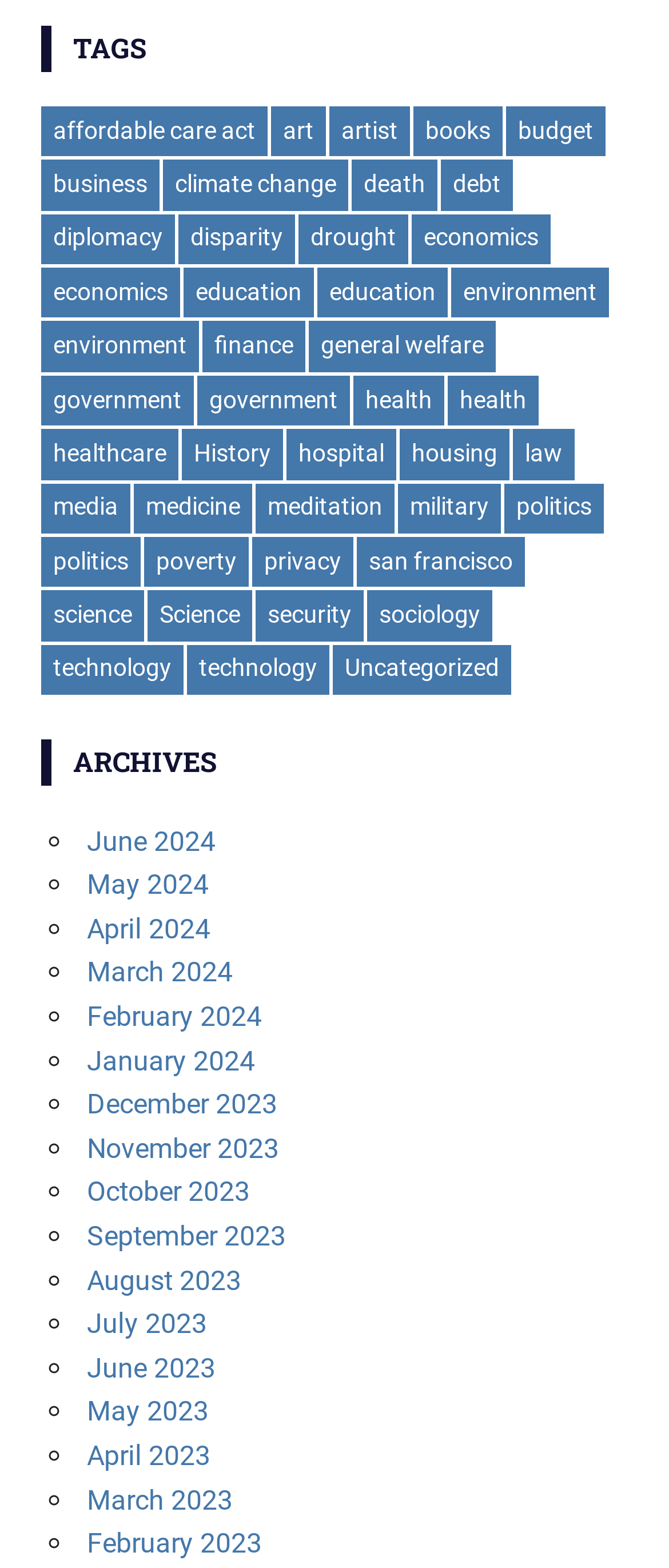Provide the bounding box coordinates for the UI element that is described as: "general welfare".

[0.462, 0.205, 0.741, 0.237]